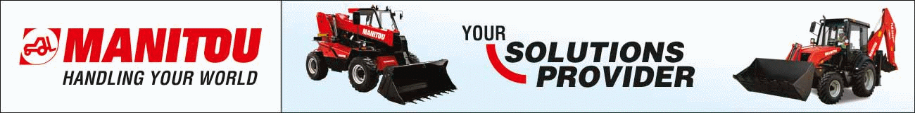Provide a thorough and detailed caption for the image.

The image showcases a promotional banner for Manitou, a company renowned for its innovative material handling solutions. The banner prominently features the company name "MANITOU" in bold, red lettering, accompanied by the tagline "HANDLING YOUR WORLD." On the left side, an image of a Manitou equipment is displayed, illustrating its robust design and capability. To the right, additional machinery is depicted, reinforcing Manitou's commitment to providing versatile solutions in the construction and handling sectors. The banner concludes with the phrase "YOUR SOLUTIONS PROVIDER," emphasizing the company's dedication to meeting customer needs in various industrial applications. This visual representation encapsulates Manitou’s brand identity and its focus on empowering users in their respective fields.